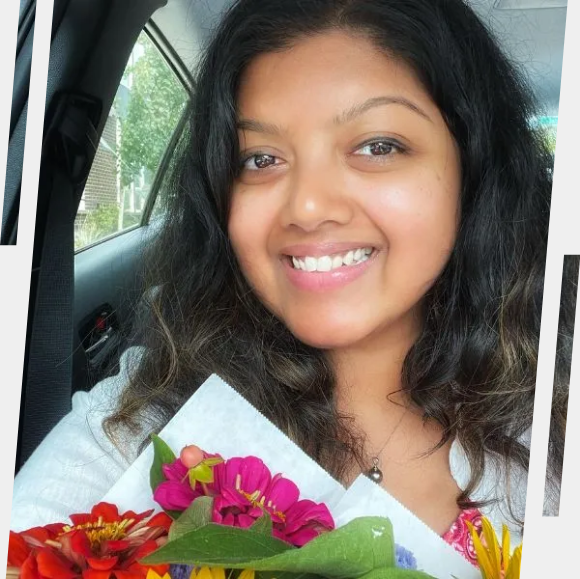Describe all the visual components present in the image.

The image features a smiling individual holding a bouquet of vibrant flowers while seated in a car. The background showcases a glimpse of greenery and the exterior of a building, indicating a lively environment. The person's hair is wavy and dark, complementing their warm expression, and they are wearing a simple top that enhances the cheerful vibe of the moment. This photo captures a sense of joy and connection with nature through the colorful arrangement of flowers, portraying a message of happiness and celebration.